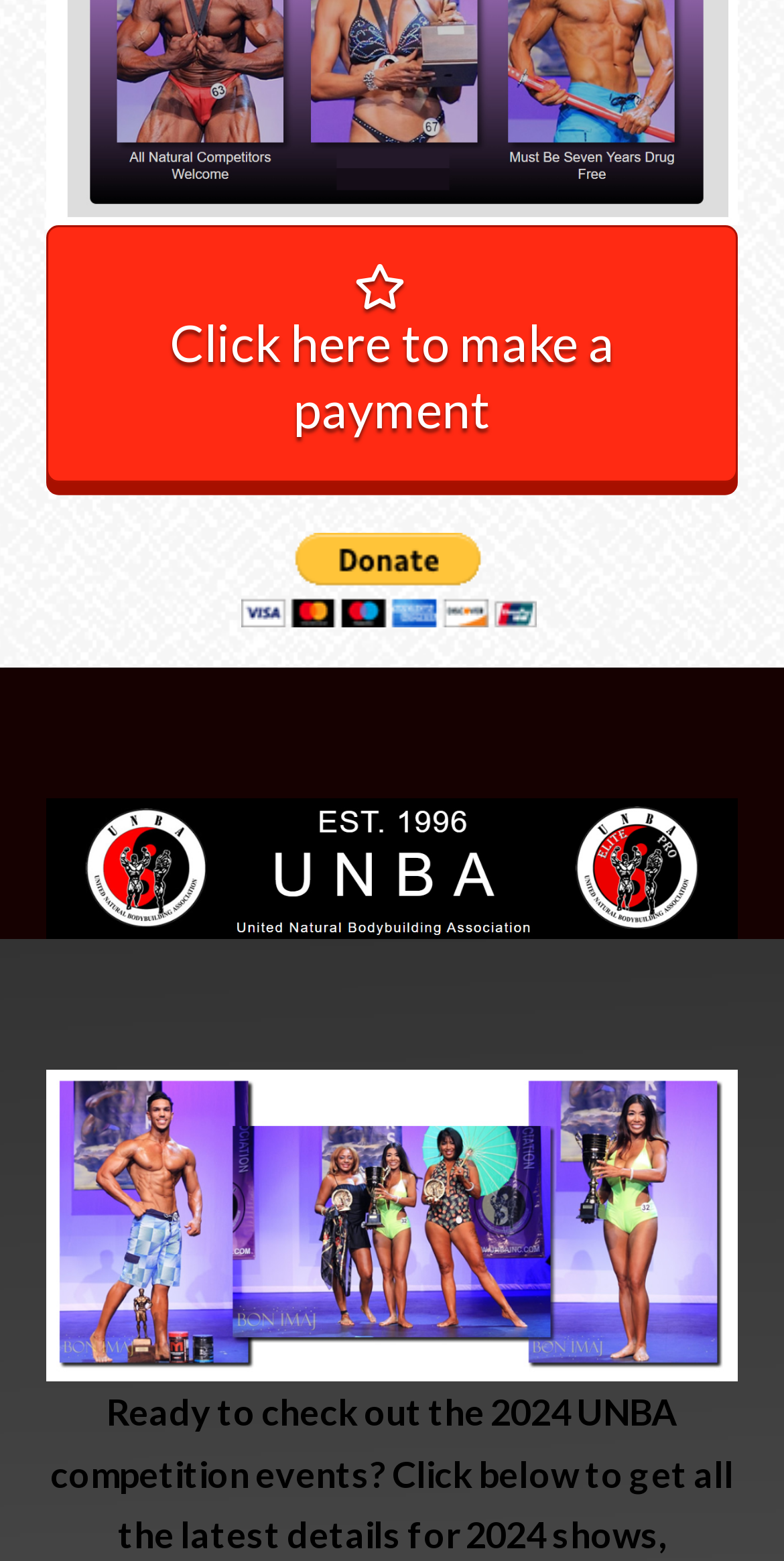Given the element description alt="Image", predict the bounding box coordinates for the UI element in the webpage screenshot. The format should be (top-left x, top-left y, bottom-right x, bottom-right y), and the values should be between 0 and 1.

[0.06, 0.511, 0.94, 0.602]